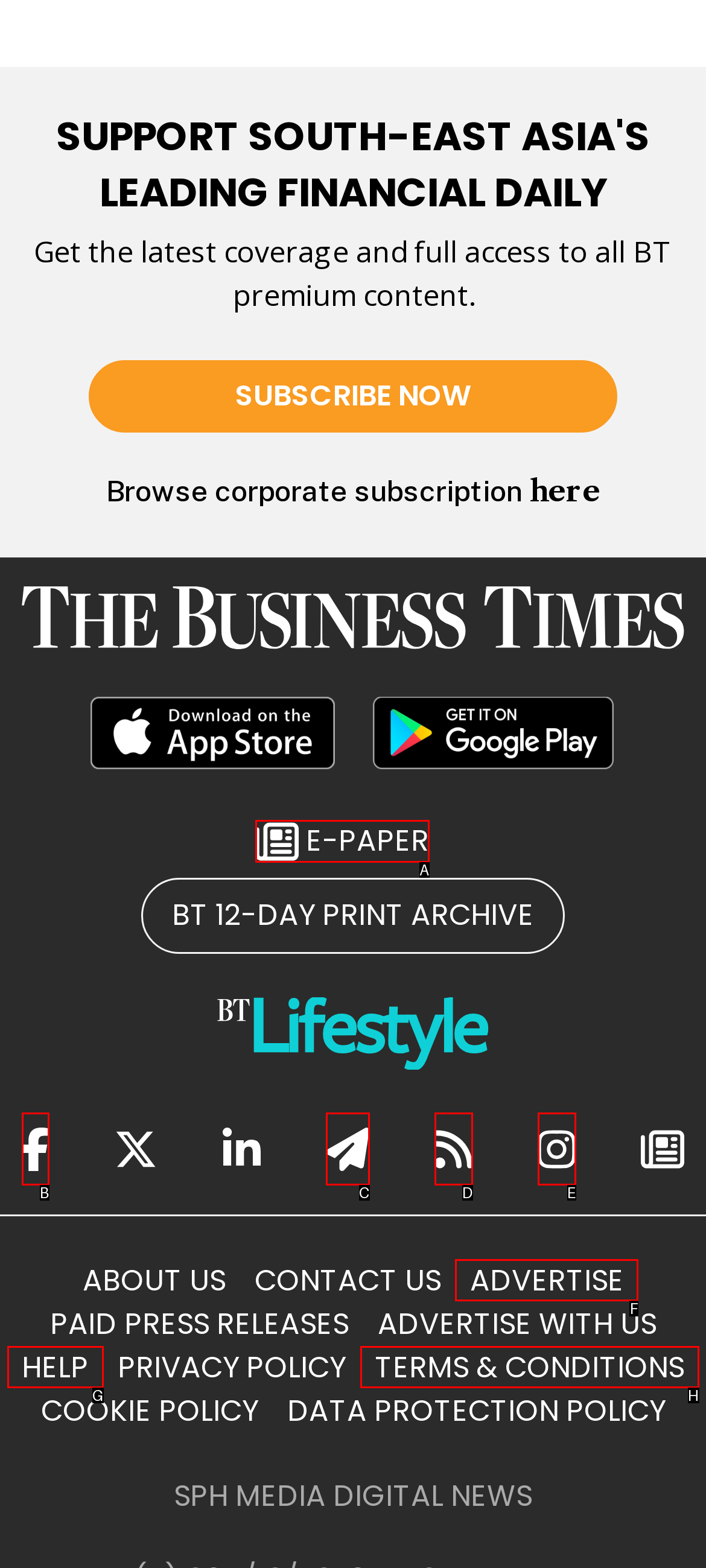Point out the option that needs to be clicked to fulfill the following instruction: Read the e-paper
Answer with the letter of the appropriate choice from the listed options.

A